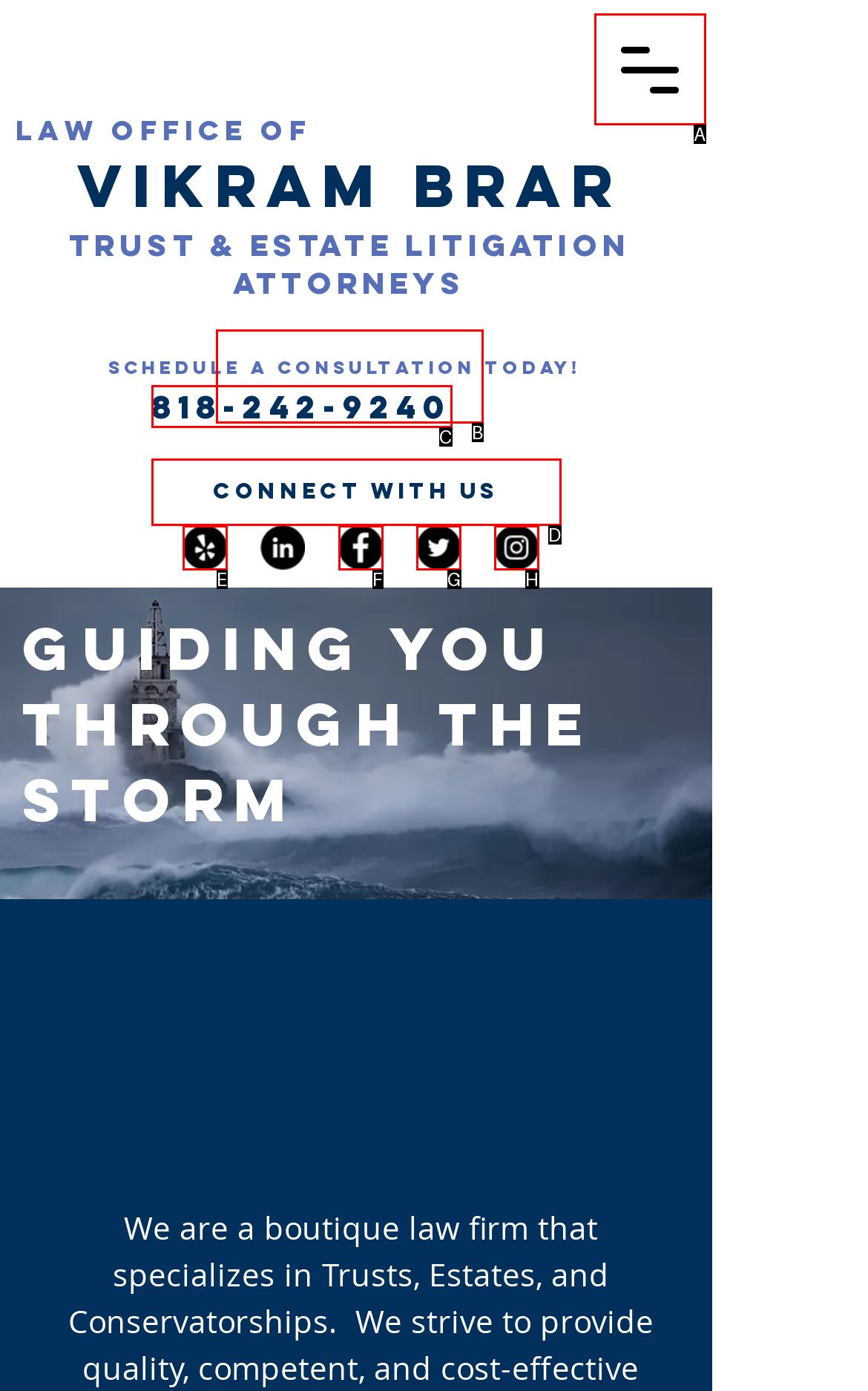Which option corresponds to the following element description: aria-label="Twitter"?
Please provide the letter of the correct choice.

G